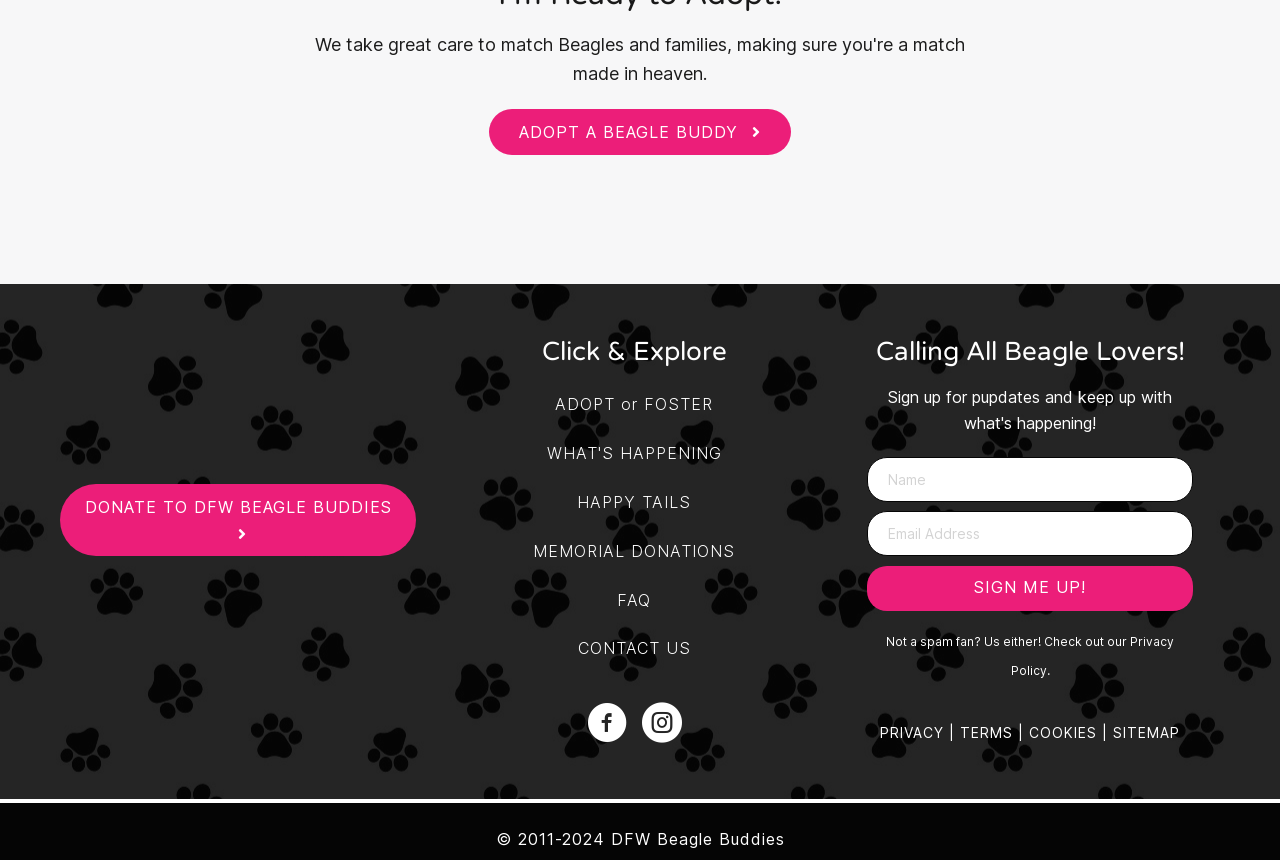Pinpoint the bounding box coordinates of the clickable element needed to complete the instruction: "Adopt a Beagle Buddy". The coordinates should be provided as four float numbers between 0 and 1: [left, top, right, bottom].

[0.382, 0.126, 0.618, 0.18]